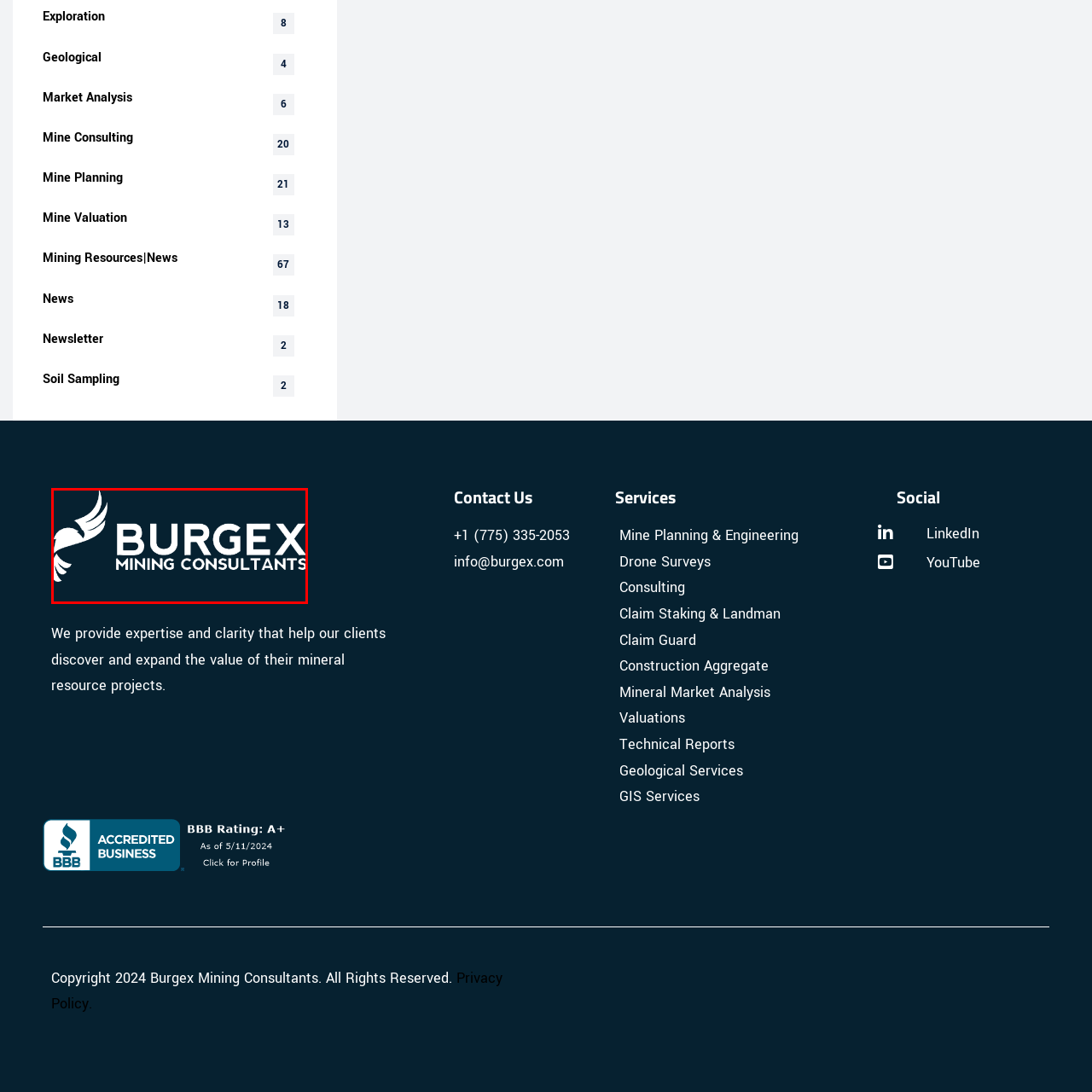What industry does Burgex Mining Consultants specialize in?
Observe the image marked by the red bounding box and generate a detailed answer to the question.

The caption clearly states that Burgex Mining Consultants emphasizes expertise in the mining industry, suggesting a commitment to guiding clients in optimizing the value of their mineral resource projects.